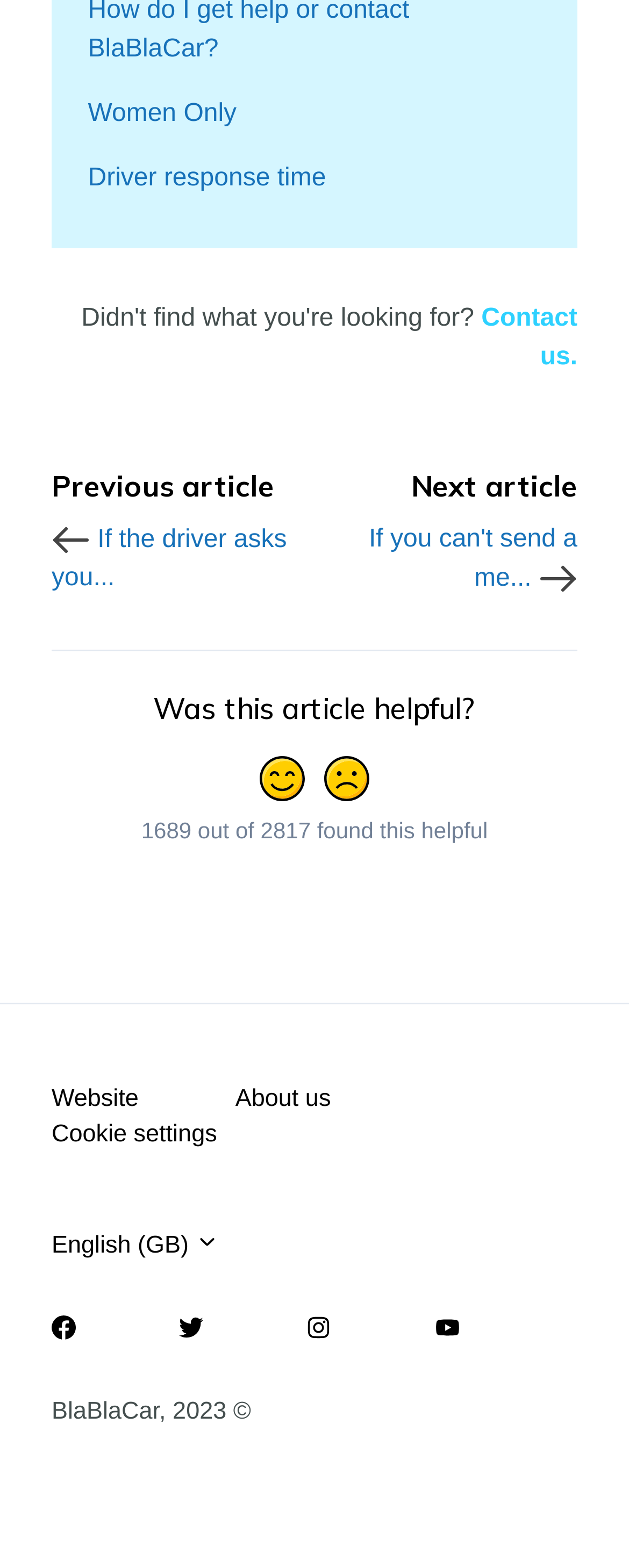Provide the bounding box coordinates of the HTML element this sentence describes: "Women Only". The bounding box coordinates consist of four float numbers between 0 and 1, i.e., [left, top, right, bottom].

[0.14, 0.064, 0.376, 0.082]